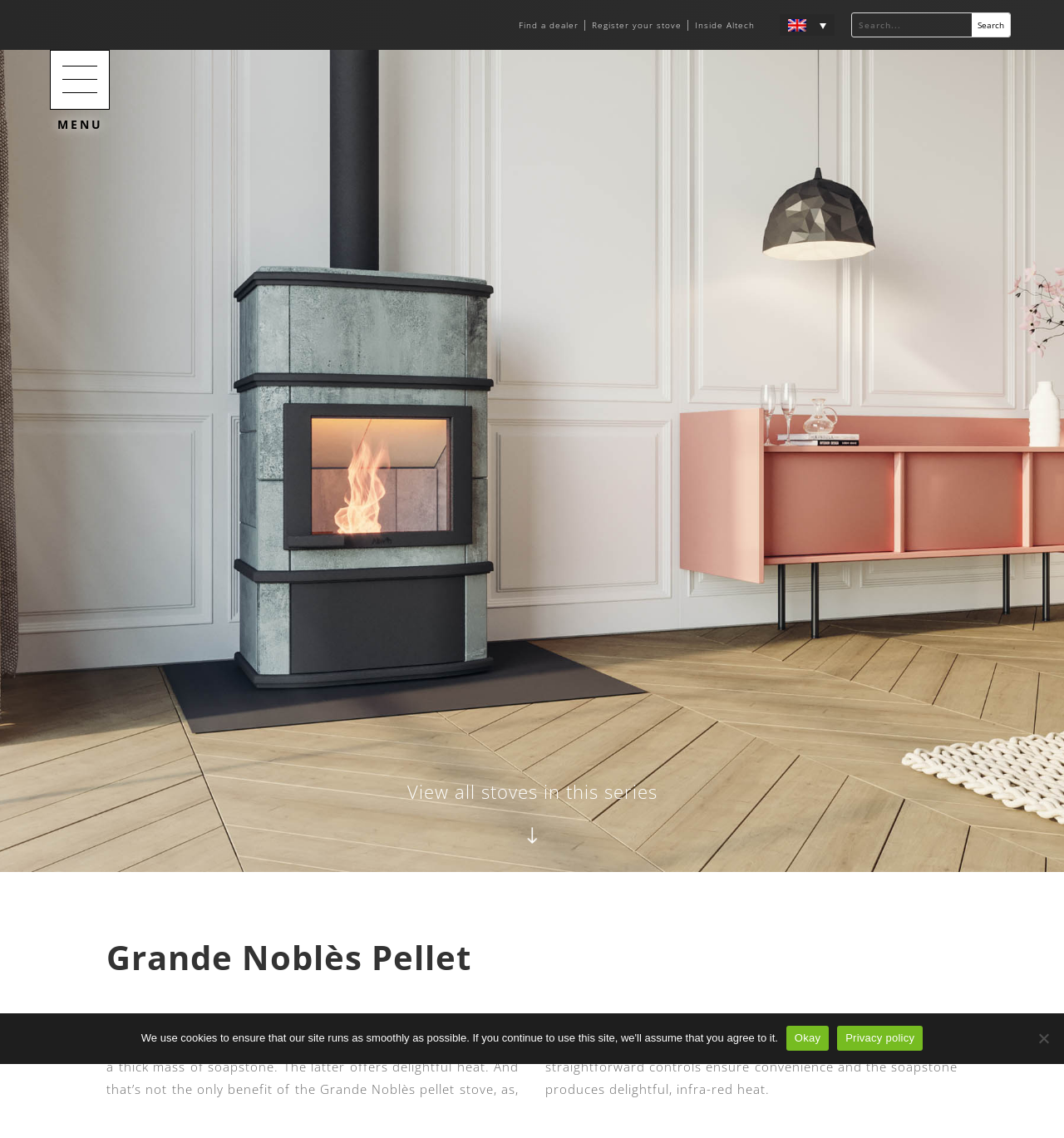What can be done to register a stove?
Please answer the question as detailed as possible based on the image.

I found the answer by looking at the link element that says 'Register your stove' and assuming that clicking on it would allow users to register their stove.